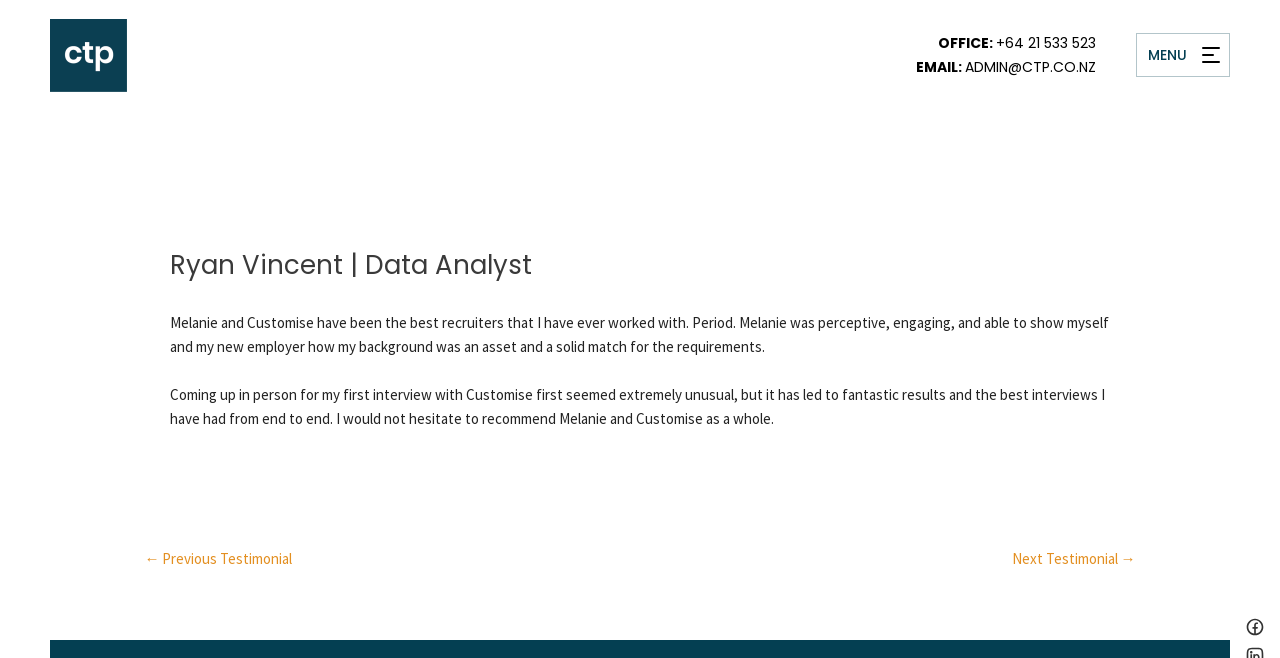What is the company name mentioned on this webpage?
Can you offer a detailed and complete answer to this question?

I found the answer by examining the link element with the text 'CUSTOMISE TALENT PARTNERS' at the top of the webpage. This link is likely to be the company name or logo.